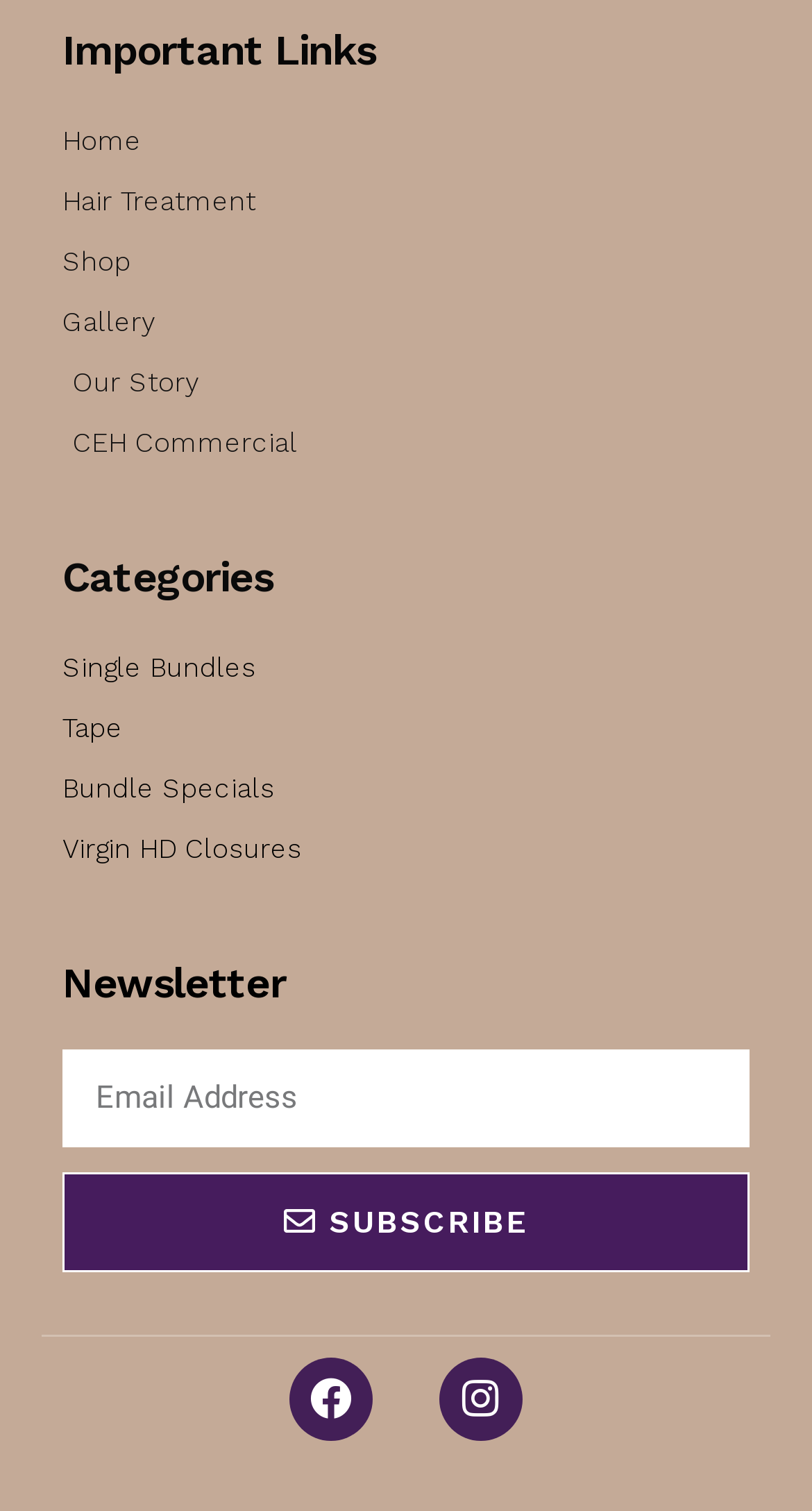Predict the bounding box coordinates of the area that should be clicked to accomplish the following instruction: "Browse Single Bundles". The bounding box coordinates should consist of four float numbers between 0 and 1, i.e., [left, top, right, bottom].

[0.077, 0.426, 0.923, 0.459]